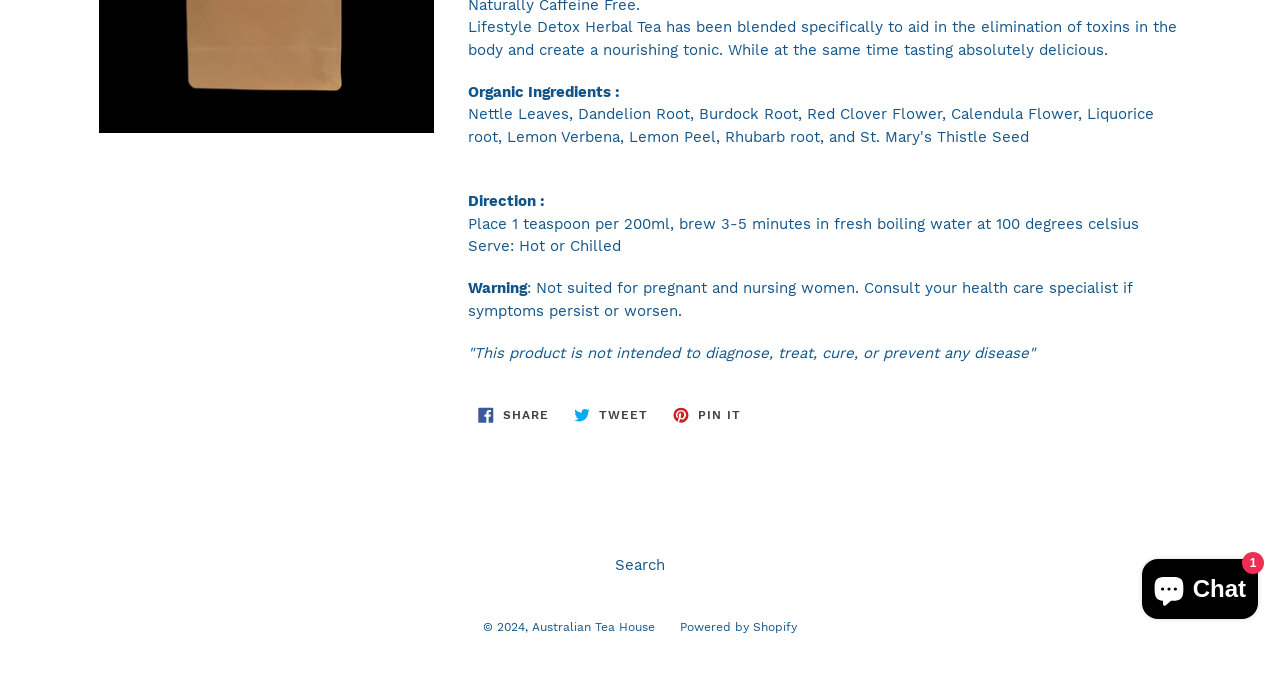Determine the bounding box for the described HTML element: "Share Share on Facebook". Ensure the coordinates are four float numbers between 0 and 1 in the format [left, top, right, bottom].

[0.366, 0.577, 0.437, 0.623]